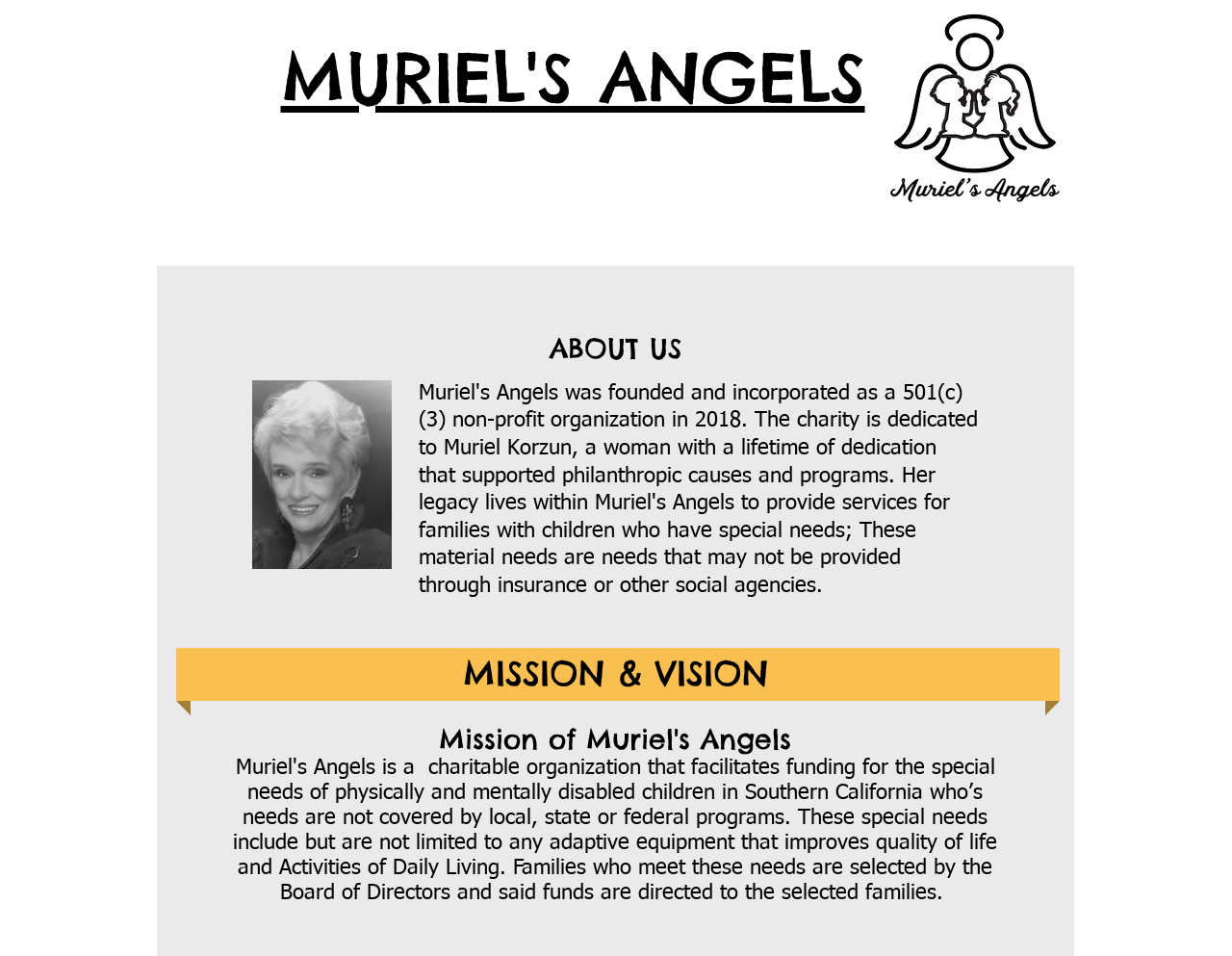Given the content of the image, can you provide a detailed answer to the question?
What is the purpose of Muriel's Angels?

The purpose of Muriel's Angels can be inferred from the heading element that reads 'Mission of Muriel's Angels', which suggests that the organization has a specific mission or goal.